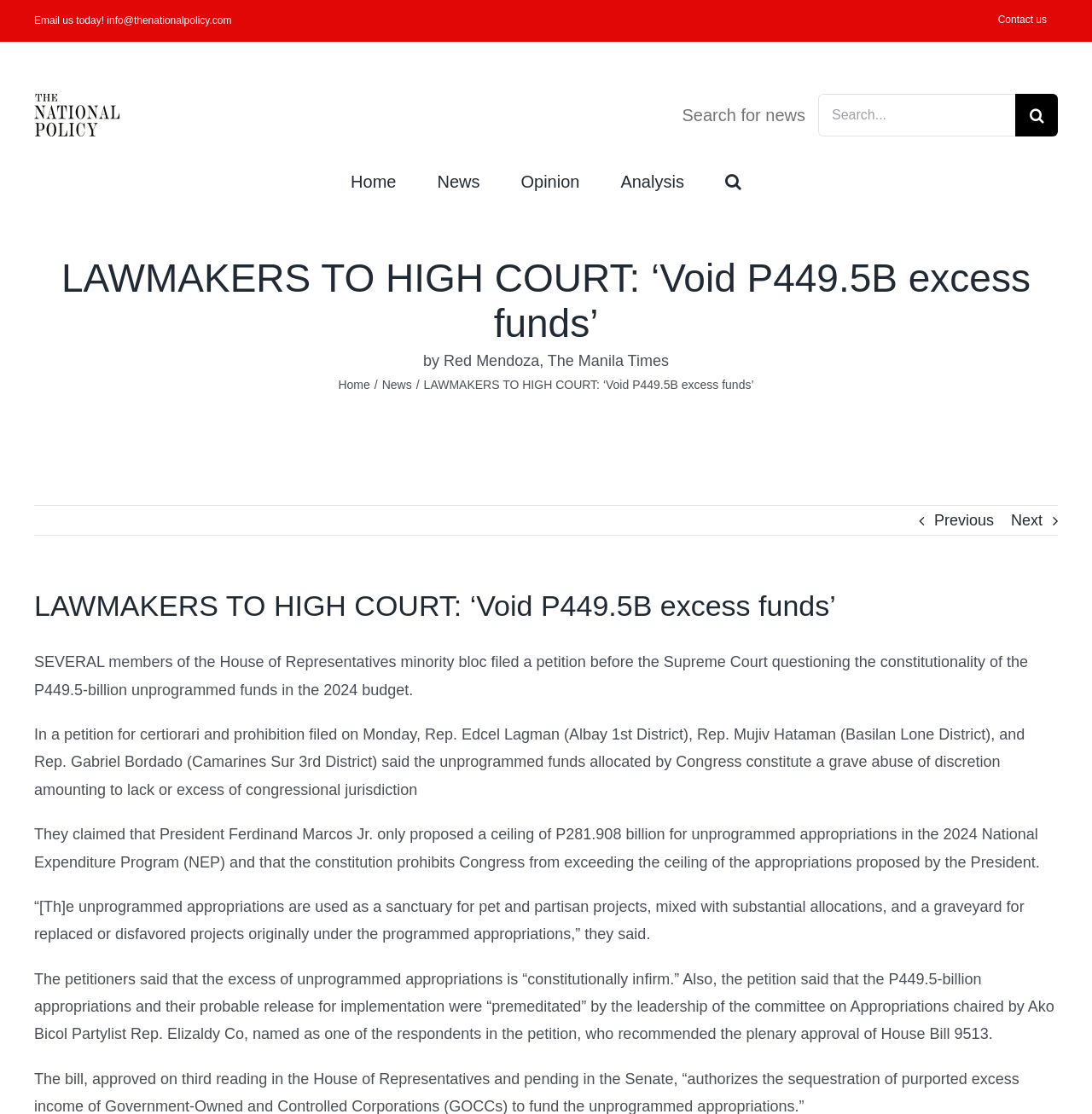Locate the bounding box of the user interface element based on this description: "Email us today! info@thenationalpolicy.com".

[0.031, 0.013, 0.212, 0.024]